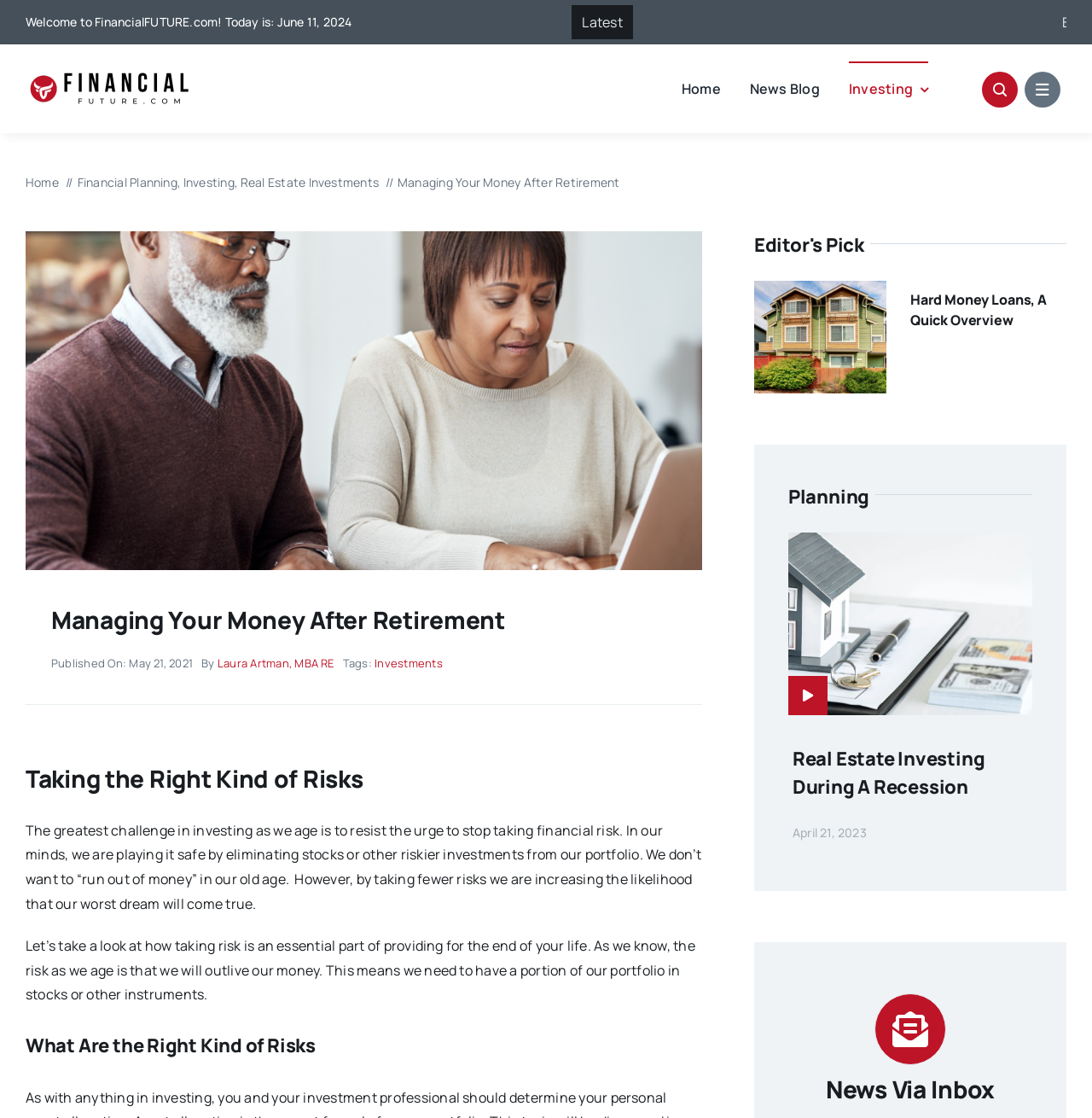What is the name of the website?
Please respond to the question with as much detail as possible.

I determined the answer by looking at the top-left corner of the webpage, where the logo and website name 'FinancialFUTURE.com' are displayed.